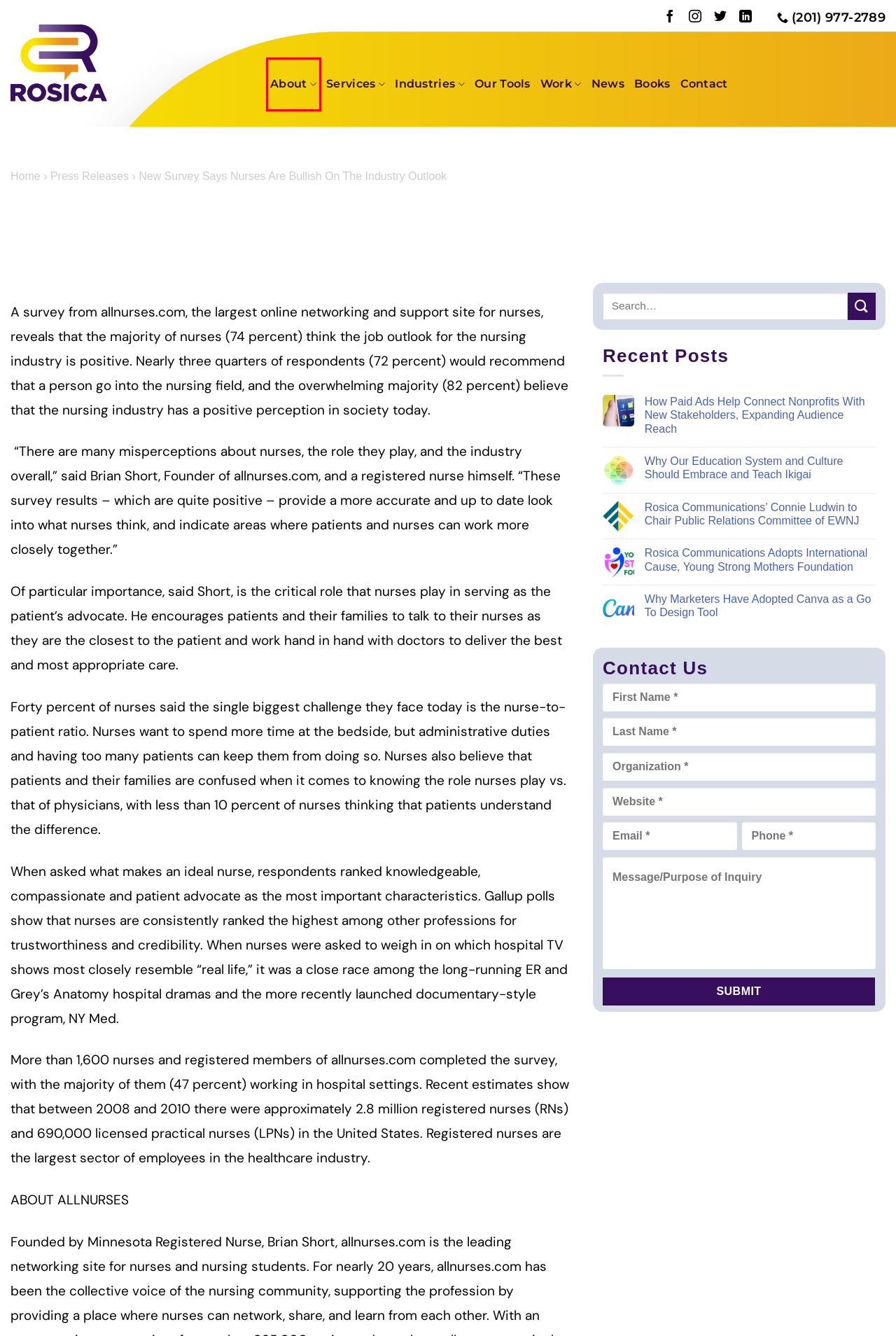Given a webpage screenshot featuring a red rectangle around a UI element, please determine the best description for the new webpage that appears after the element within the bounding box is clicked. The options are:
A. The Rosica Privacy Policy | Rosica
B. Industries | Rosica
C. About | Rosica
D. Contact Public Relations Company | Rosica
E. Press Releases | Rosica
F. b2evolution blog/social CMS - A complete engine for your website!
G. Rosica PR Agency News | Rosica
H. PR Agency | Non-Profit PR Firm | Education Public Relations

C